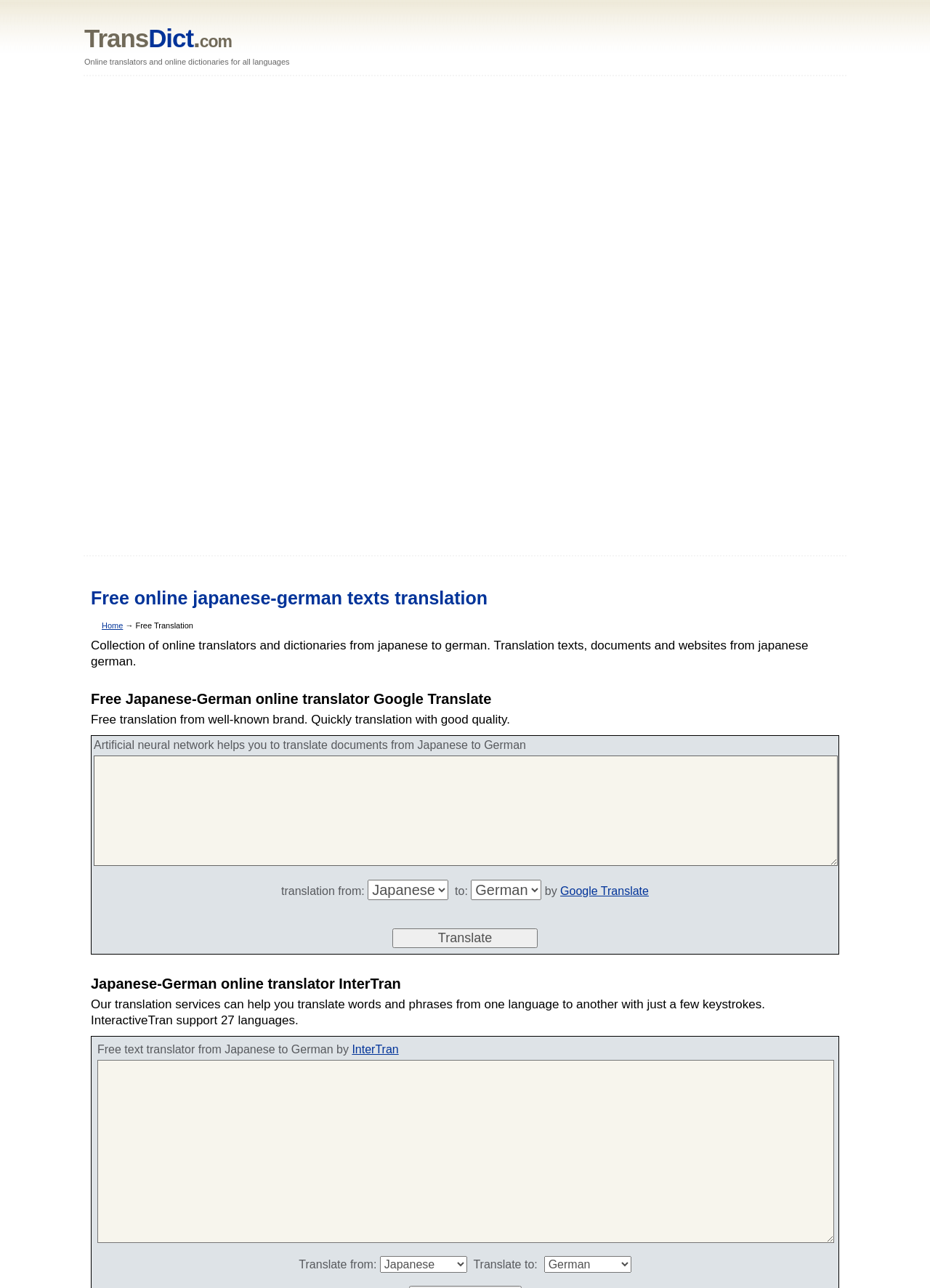Give the bounding box coordinates for this UI element: "aria-label="Advertisement" name="aswift_0" title="Advertisement"". The coordinates should be four float numbers between 0 and 1, arranged as [left, top, right, bottom].

[0.383, 0.077, 0.617, 0.415]